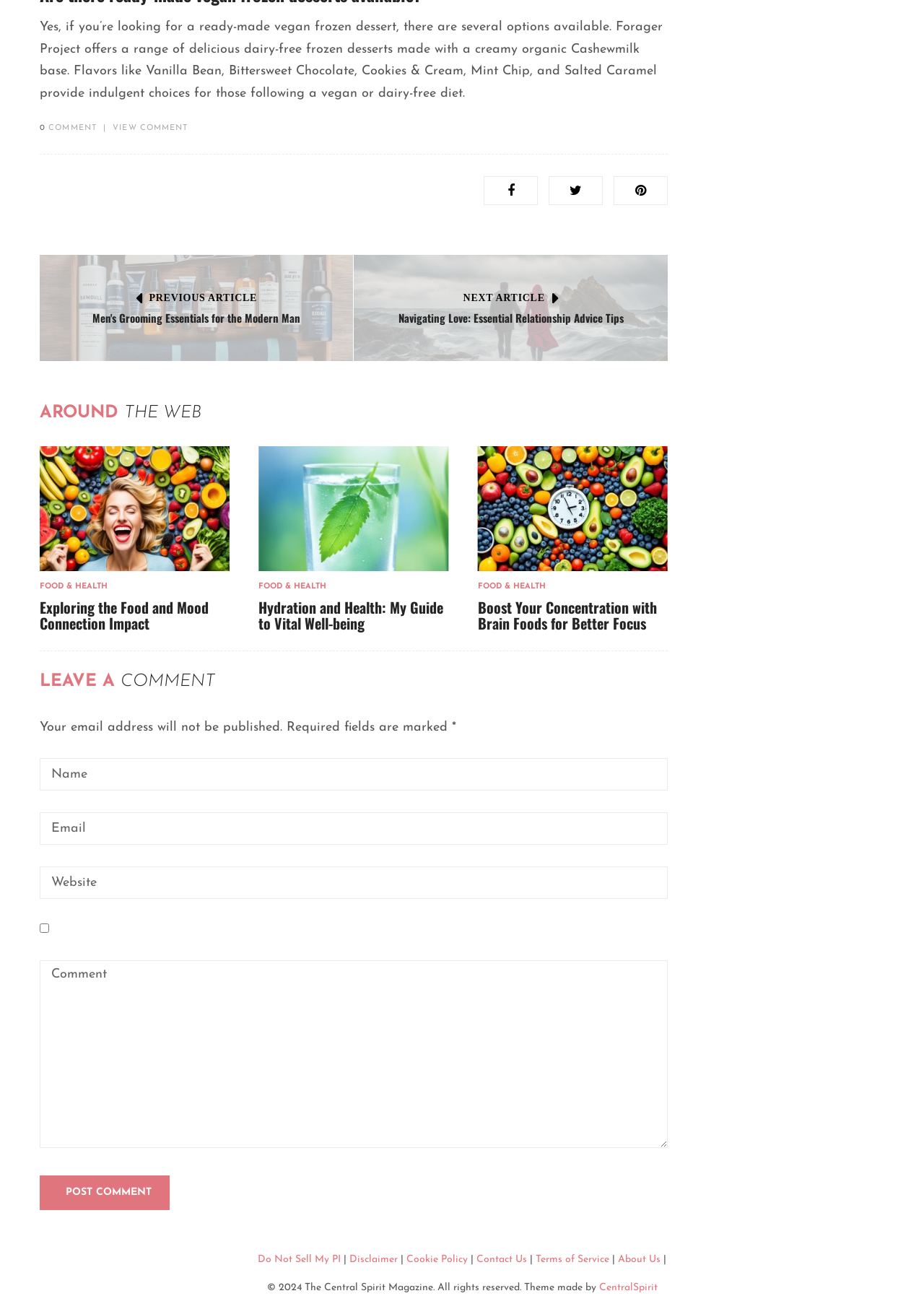How many links are present in the footer section?
Please provide a single word or phrase as the answer based on the screenshot.

7